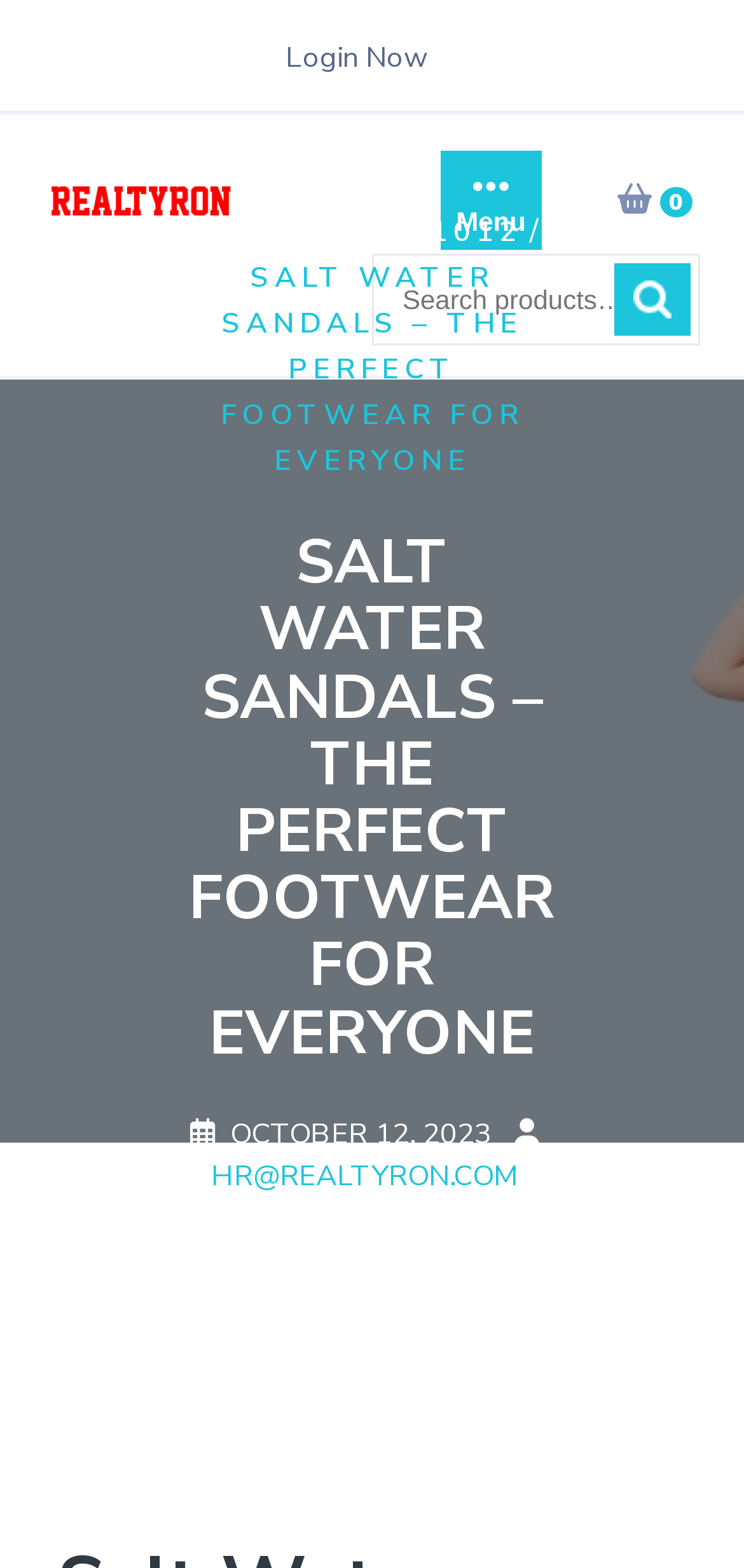How many comments are there?
Look at the image and answer the question using a single word or phrase.

0